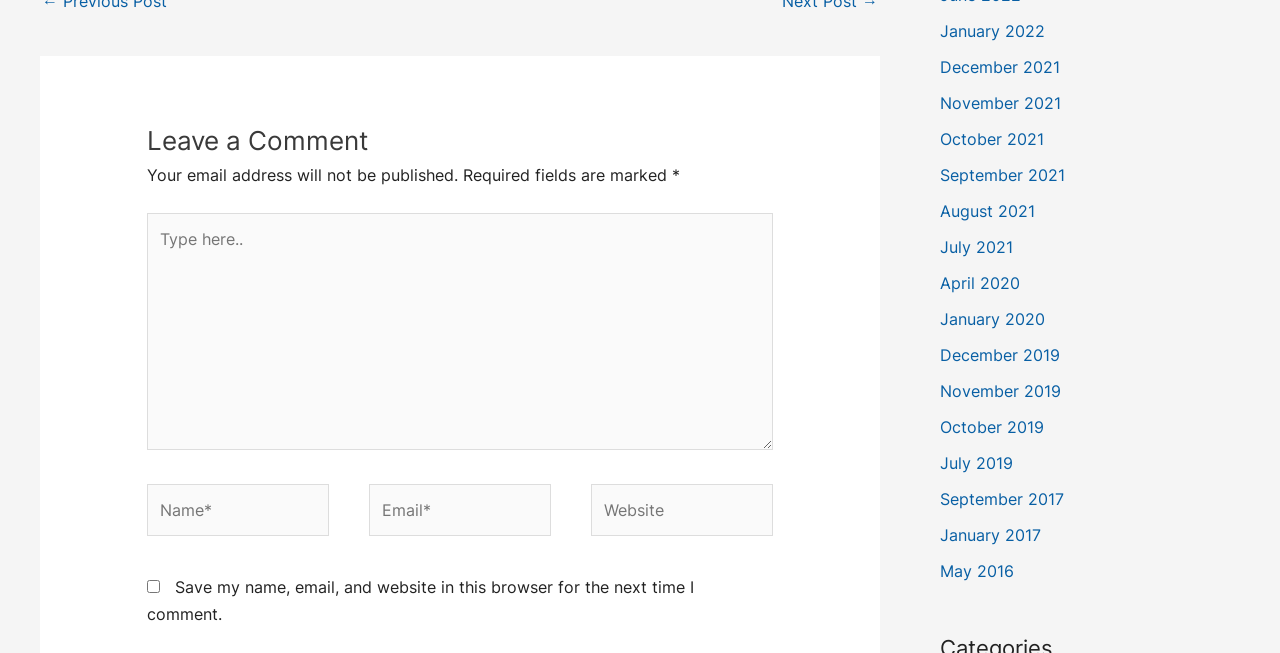How many links are available for archives?
Please provide a comprehensive answer based on the details in the screenshot.

There are 15 links available for archives, ranging from 'January 2022' to 'May 2016'. These links are located at the bottom of the webpage and allow users to access older comments and posts.